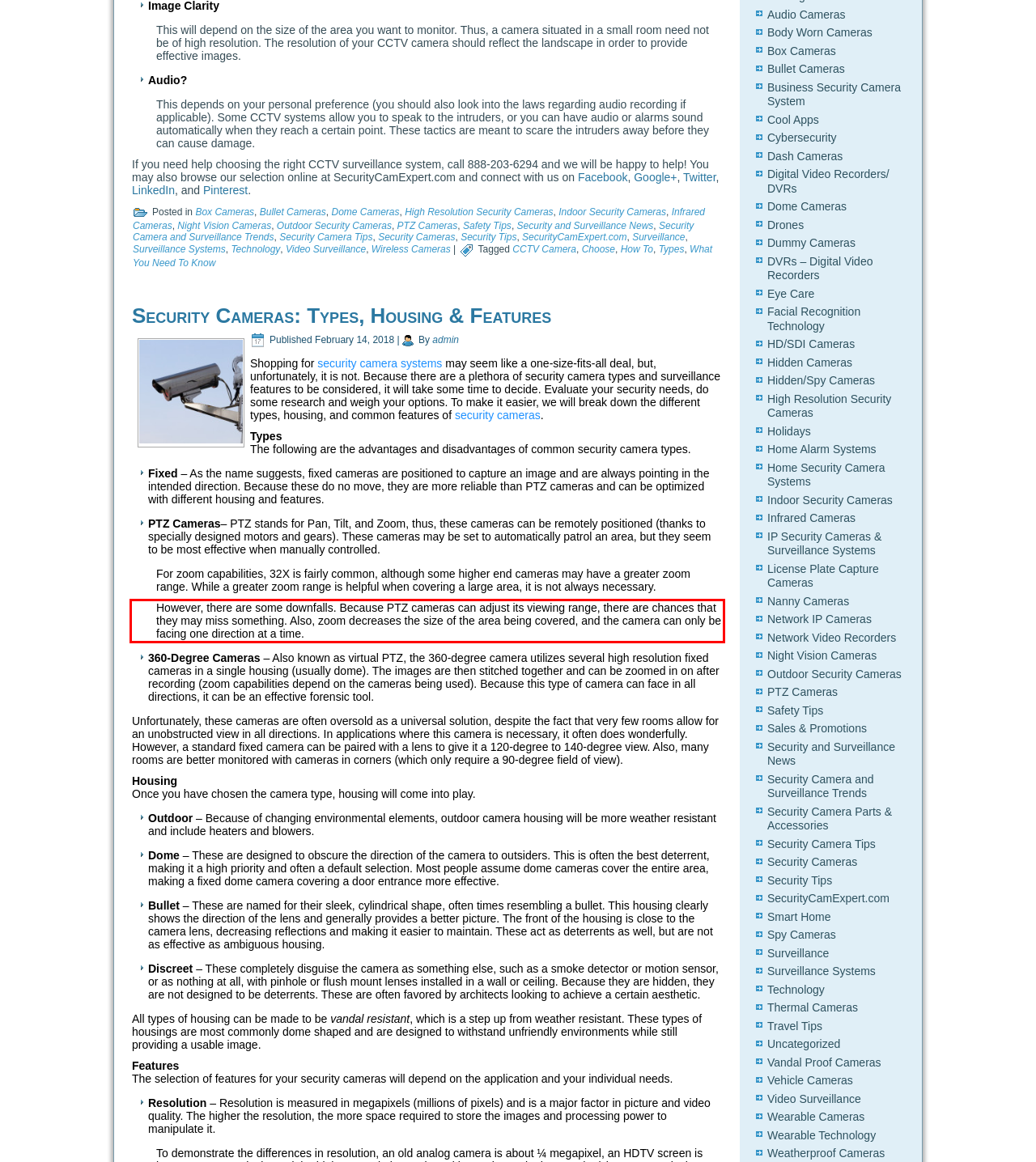Identify the text inside the red bounding box in the provided webpage screenshot and transcribe it.

However, there are some downfalls. Because PTZ cameras can adjust its viewing range, there are chances that they may miss something. Also, zoom decreases the size of the area being covered, and the camera can only be facing one direction at a time.